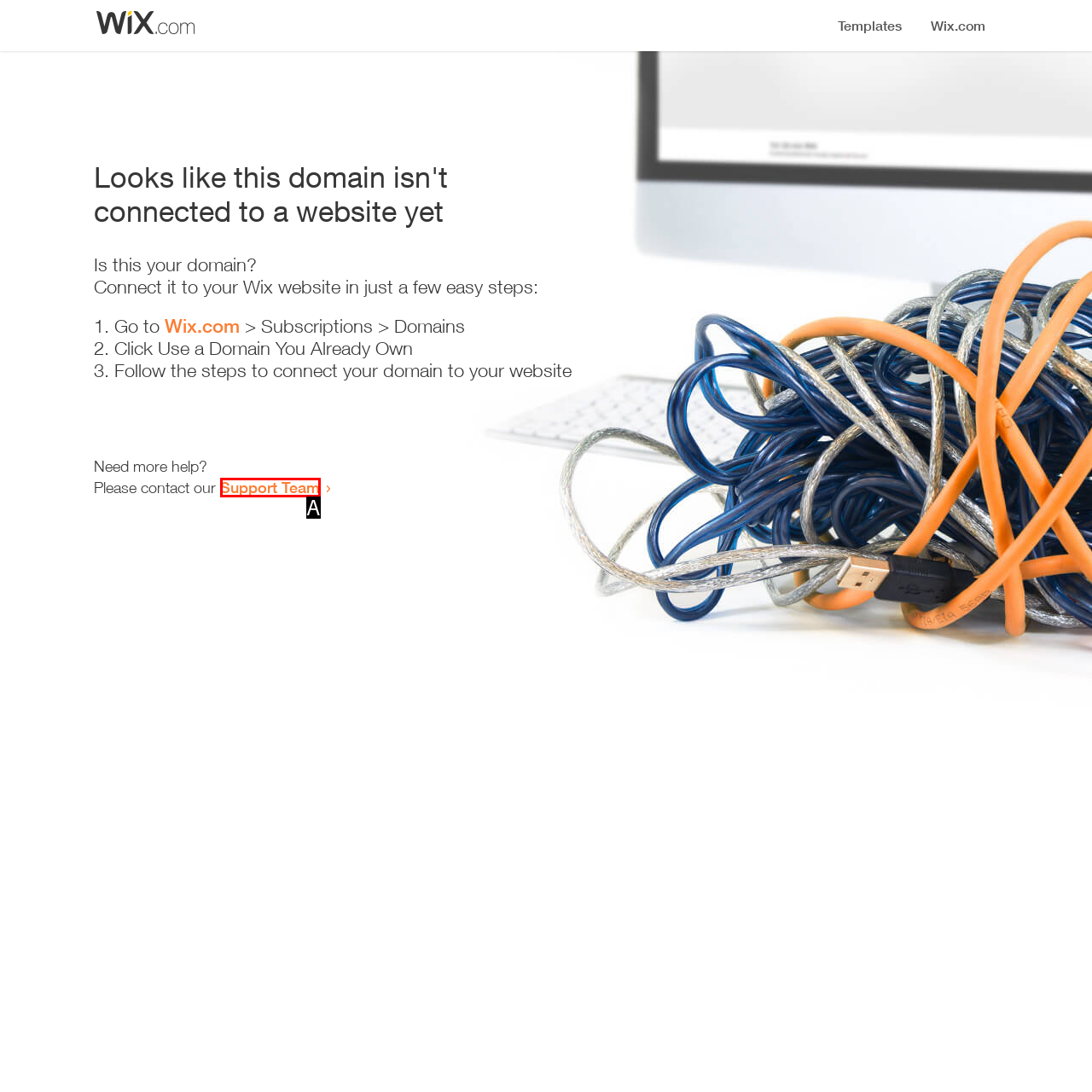Assess the description: Support Team and select the option that matches. Provide the letter of the chosen option directly from the given choices.

A